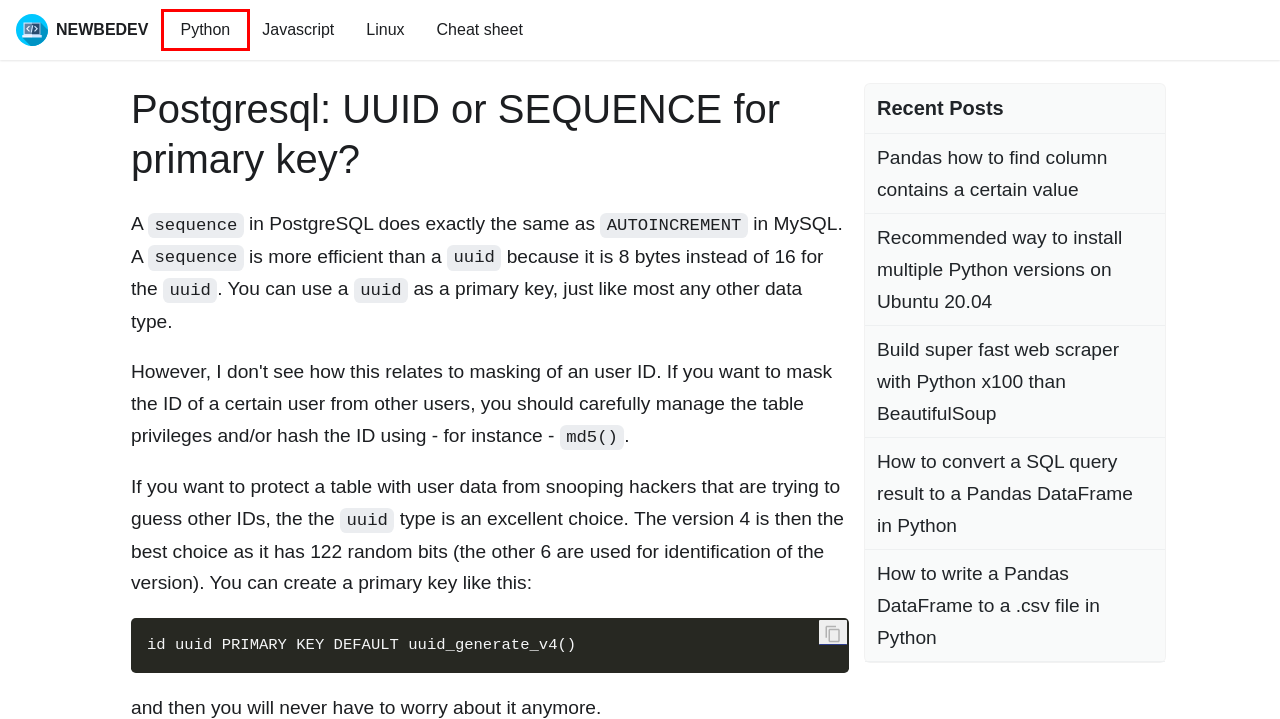You are presented with a screenshot of a webpage containing a red bounding box around a particular UI element. Select the best webpage description that matches the new webpage after clicking the element within the bounding box. Here are the candidates:
A. Postgresql tutorials | Newbedev
B. How to convert a SQL query result to a Pandas DataFrame in Python
C. Pandas how to find column contains a certain value
D. Programming tutorials | Newbedev
E. How to make the webpack dev server run on port 80 and on 0.0.0.0 to make it publicly accessible?
F. Build super fast web scraper with Python x100 than BeautifulSoup
G. How to write a Pandas DataFrame to a .csv file in Python
H. Recommended way to install multiple Python versions on Ubuntu 20.04

D